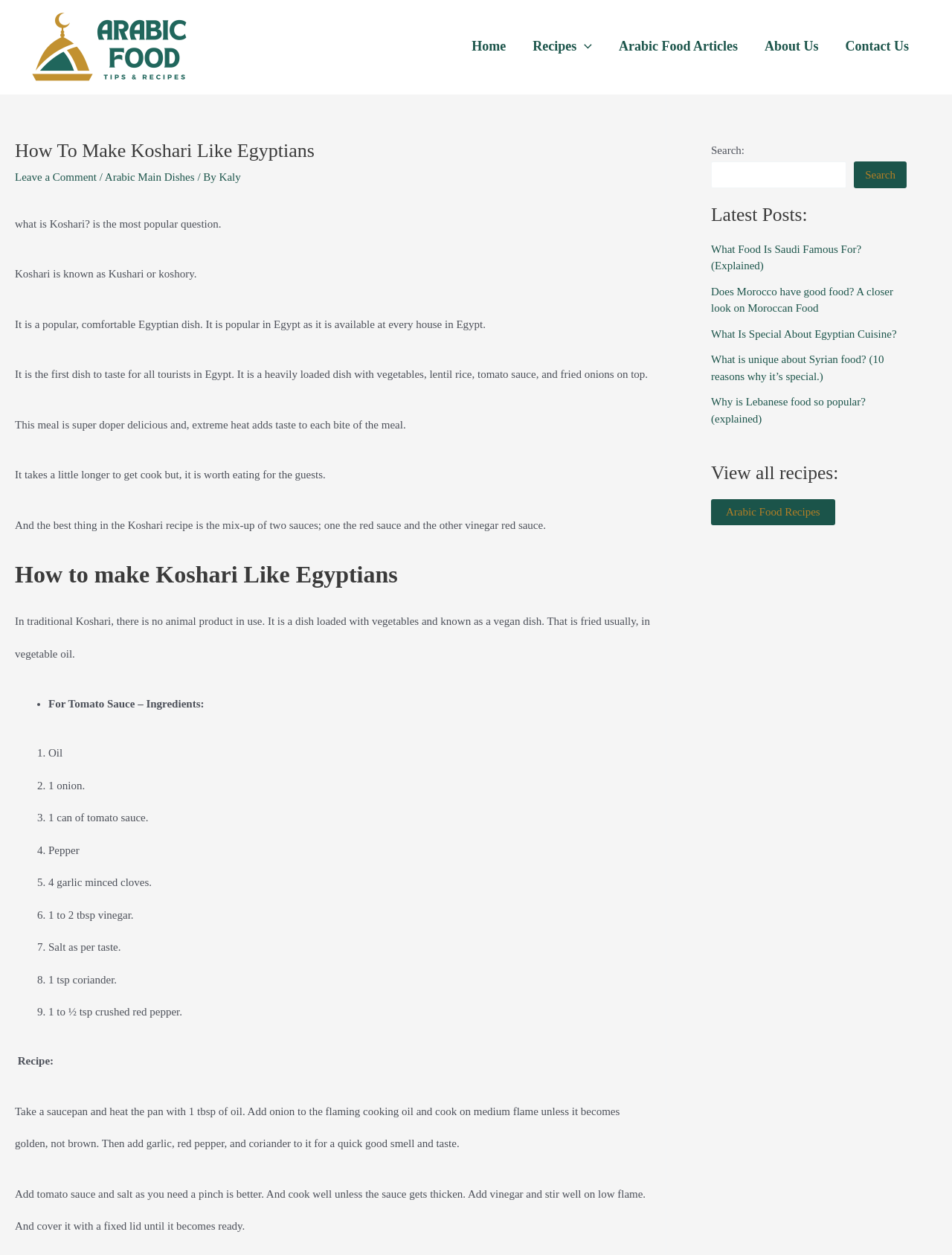Offer a detailed account of what is visible on the webpage.

This webpage is about learning how to make Koshari, a popular Egyptian dish. At the top left corner, there is an "Arabic Food logo" image, and next to it, a navigation menu with links to "Home", "Recipes", "Arabic Food Articles", "About Us", and "Contact Us". 

Below the navigation menu, there is a header section with a heading "How To Make Koshari Like Egyptians" and a link to "Leave a Comment". The header section also includes a breadcrumb trail with links to "Arabic Main Dishes" and the author's name, "Kaly".

The main content of the webpage is divided into several sections. The first section introduces Koshari, describing it as a popular, comfortable Egyptian dish that is available at every house in Egypt. It also explains that Koshari is a heavily loaded dish with vegetables, lentil rice, tomato sauce, and fried onions on top.

The next section provides a recipe for making Koshari like Egyptians. It starts with a heading "How to make Koshari Like Egyptians" and lists the ingredients needed for the tomato sauce, including oil, onion, tomato sauce, pepper, garlic, vinegar, salt, coriander, and crushed red pepper. The recipe then provides step-by-step instructions on how to prepare the tomato sauce.

On the right side of the webpage, there are several complementary sections. The first section has a search box with a button to search for recipes. The second section displays the latest posts with links to other articles about food from different countries, such as Saudi Arabia, Morocco, Egypt, Syria, and Lebanon. The third section has a heading "View all recipes:" and the fourth section has a link to "Arabic Food Recipes".